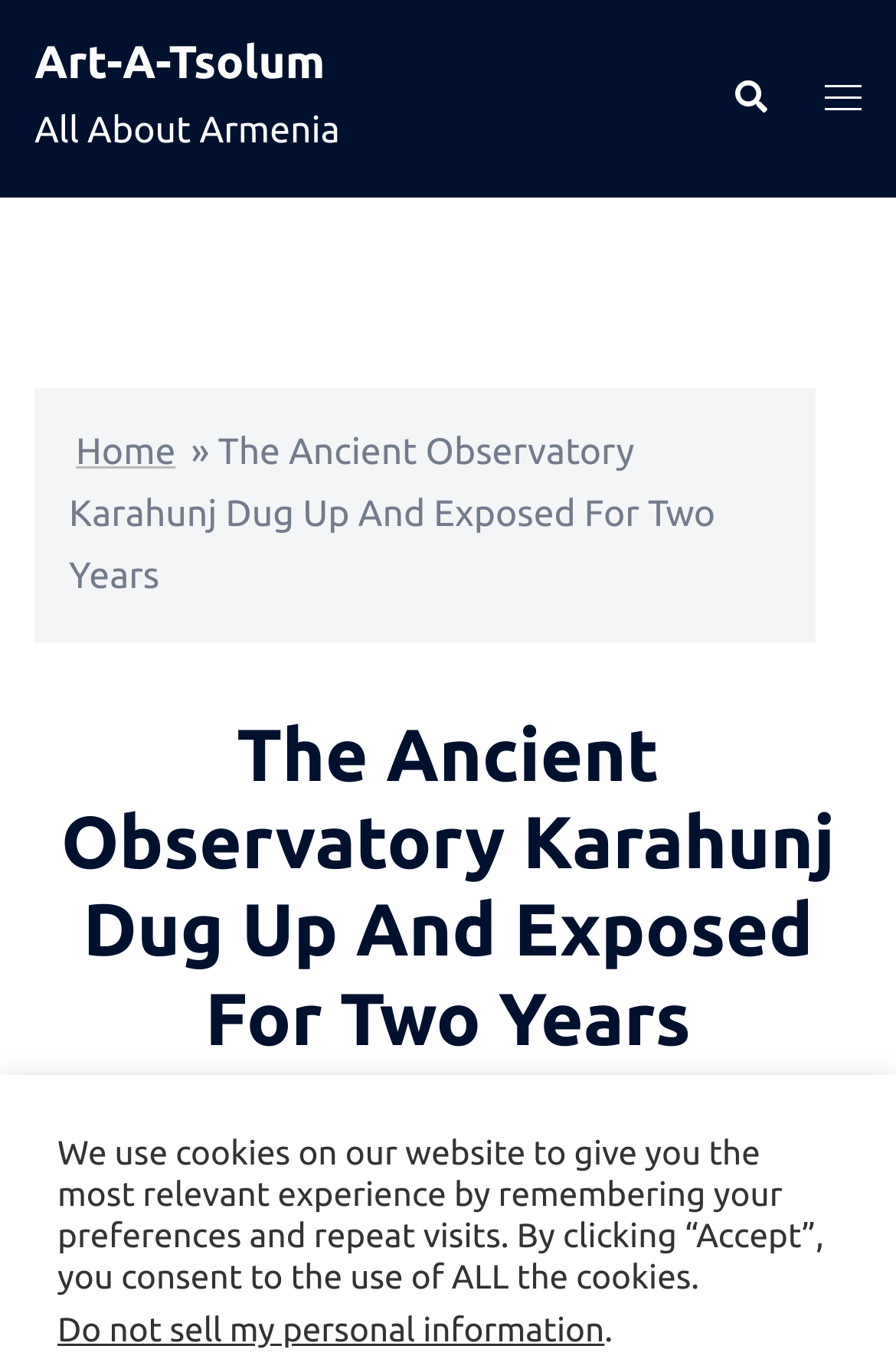What category does the article belong to?
Answer the question with a single word or phrase derived from the image.

NEWS